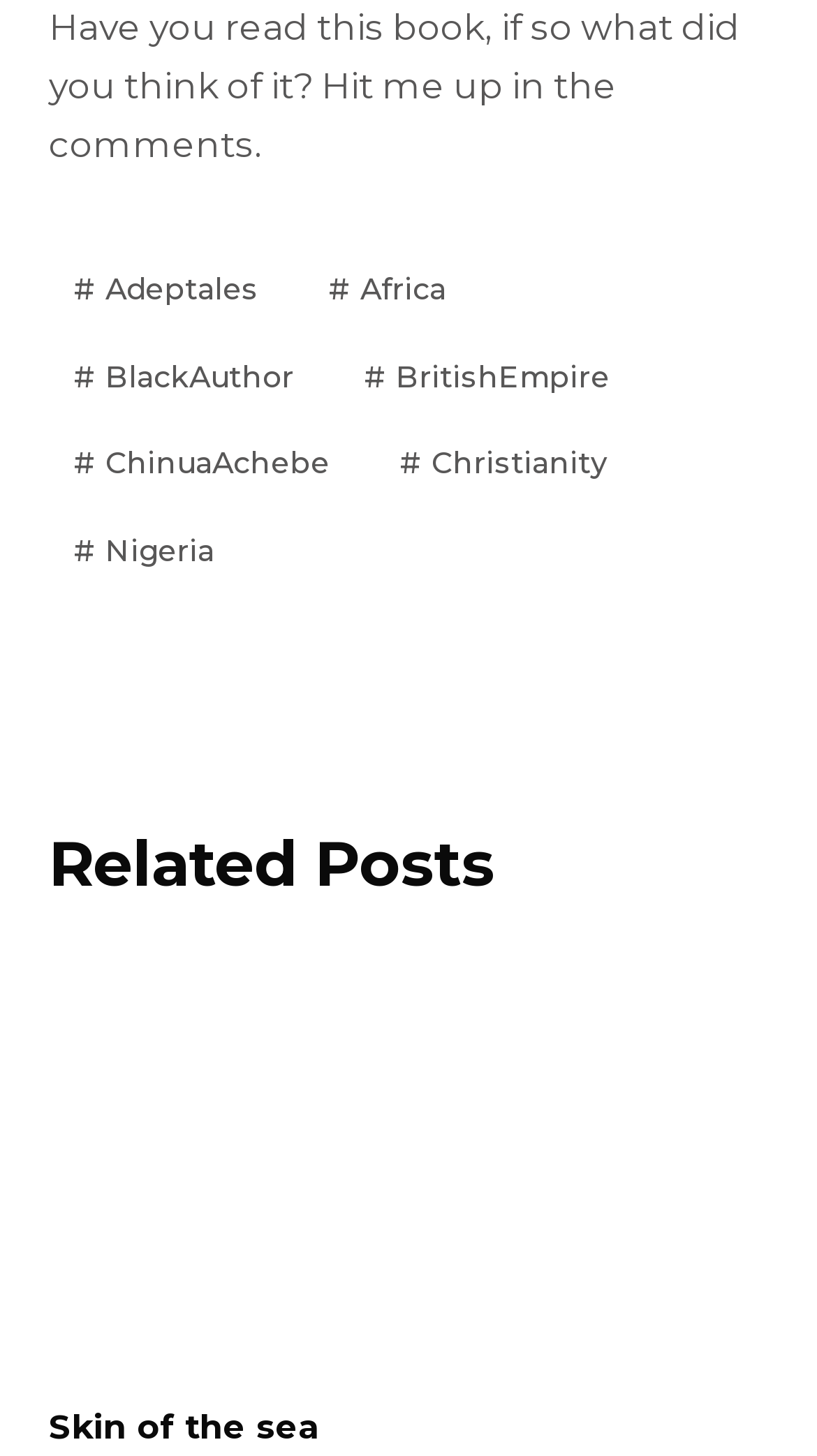Identify the bounding box coordinates of the specific part of the webpage to click to complete this instruction: "Check out the link to Nigeria".

[0.06, 0.356, 0.293, 0.401]